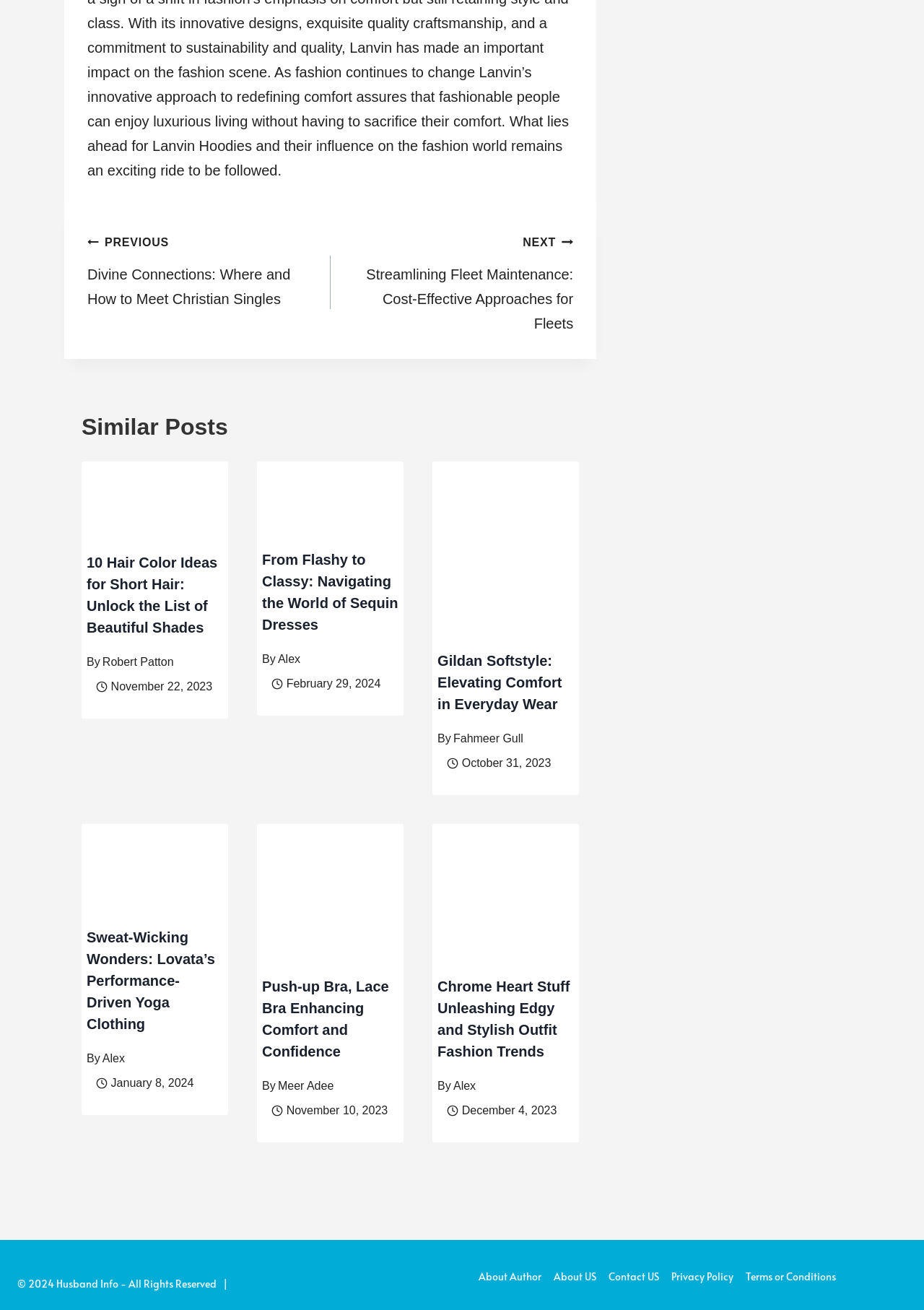Locate the bounding box coordinates of the element to click to perform the following action: 'Read the article '10 Hair Color Ideas for Short Hair: Unlock the List of Beautiful Shades''. The coordinates should be given as four float values between 0 and 1, in the form of [left, top, right, bottom].

[0.088, 0.352, 0.247, 0.418]